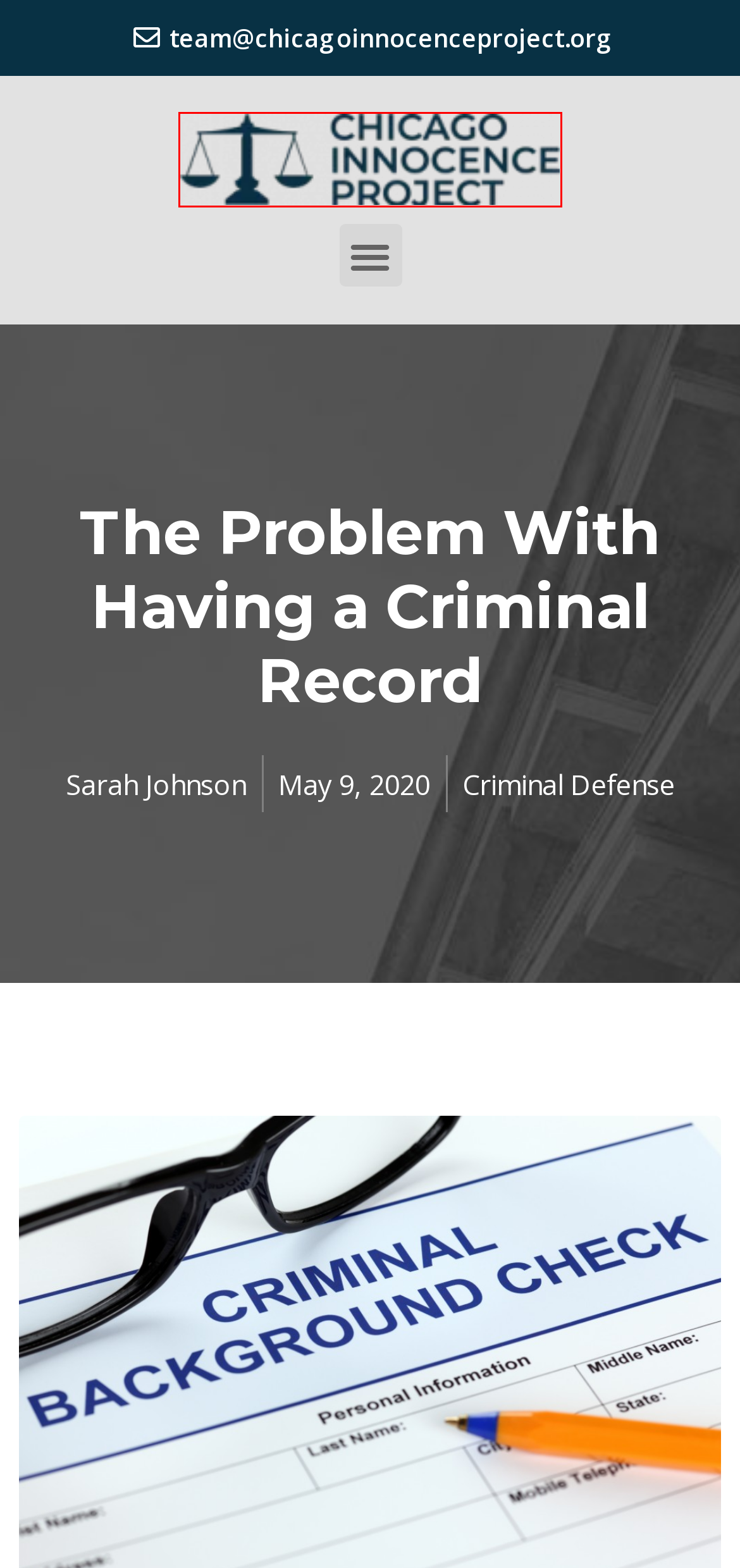Given a screenshot of a webpage with a red bounding box around an element, choose the most appropriate webpage description for the new page displayed after clicking the element within the bounding box. Here are the candidates:
A. Immigration Law Archives - Chicago Innocence Project
B. How to Address Sexual Harassment in the Workplace - Chicago Innocence Project
C. Labor Law Archives - Chicago Innocence Project
D. Criminal Defense Archives - Chicago Innocence Project
E. 5 Laws That Makes it Hard to Migrate to The U.K. - Chicago Innocence Project
F. Home Archives - Chicago Innocence Project
G. Understanding Legal Implications: Is Hit and Run a Felony? - Chicago Innocence Project
H. Chicago Innocence Project: Uncovering Truth & Advocating for Justice

H